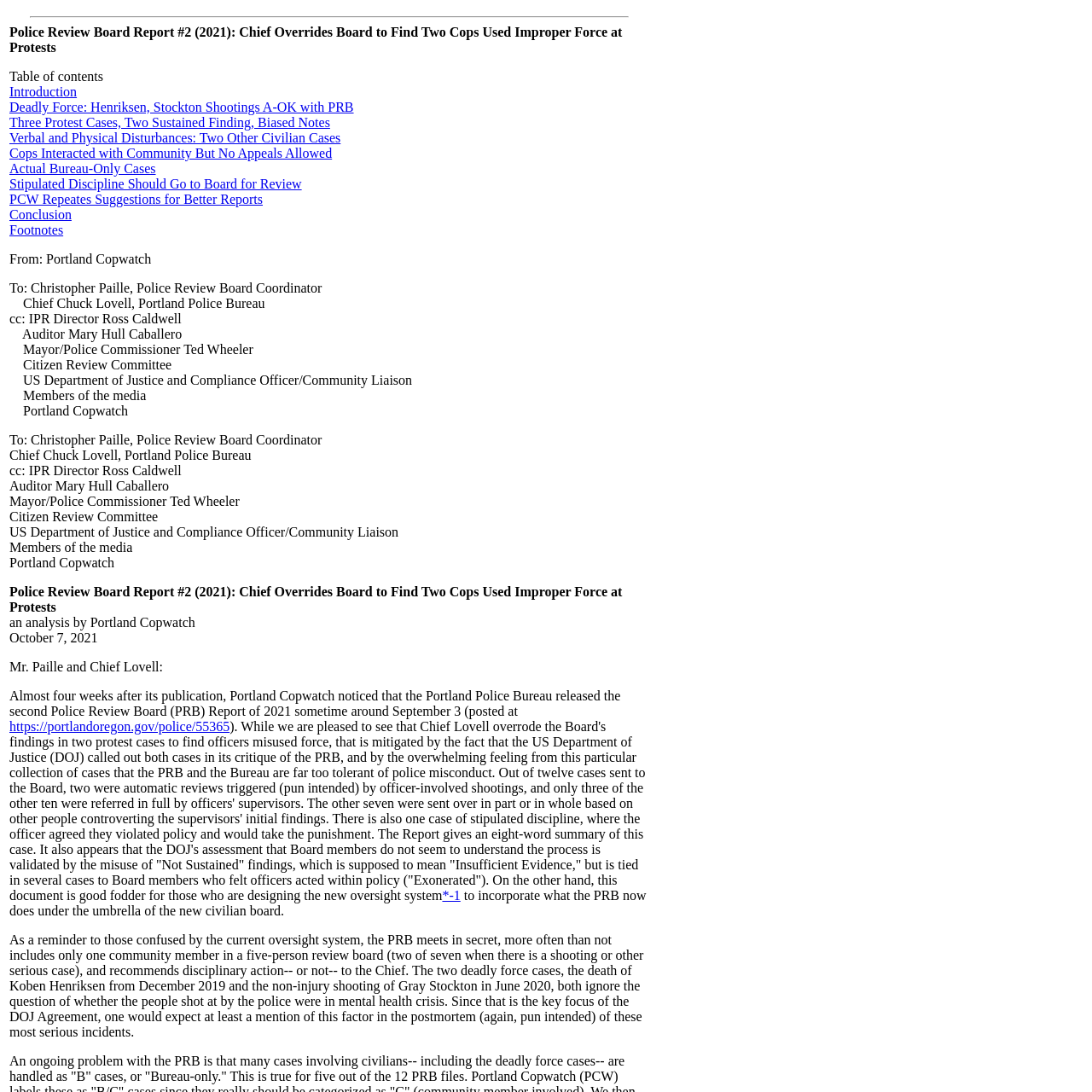Please identify the bounding box coordinates of the element's region that I should click in order to complete the following instruction: "Go to the Conclusion section". The bounding box coordinates consist of four float numbers between 0 and 1, i.e., [left, top, right, bottom].

[0.009, 0.19, 0.066, 0.203]